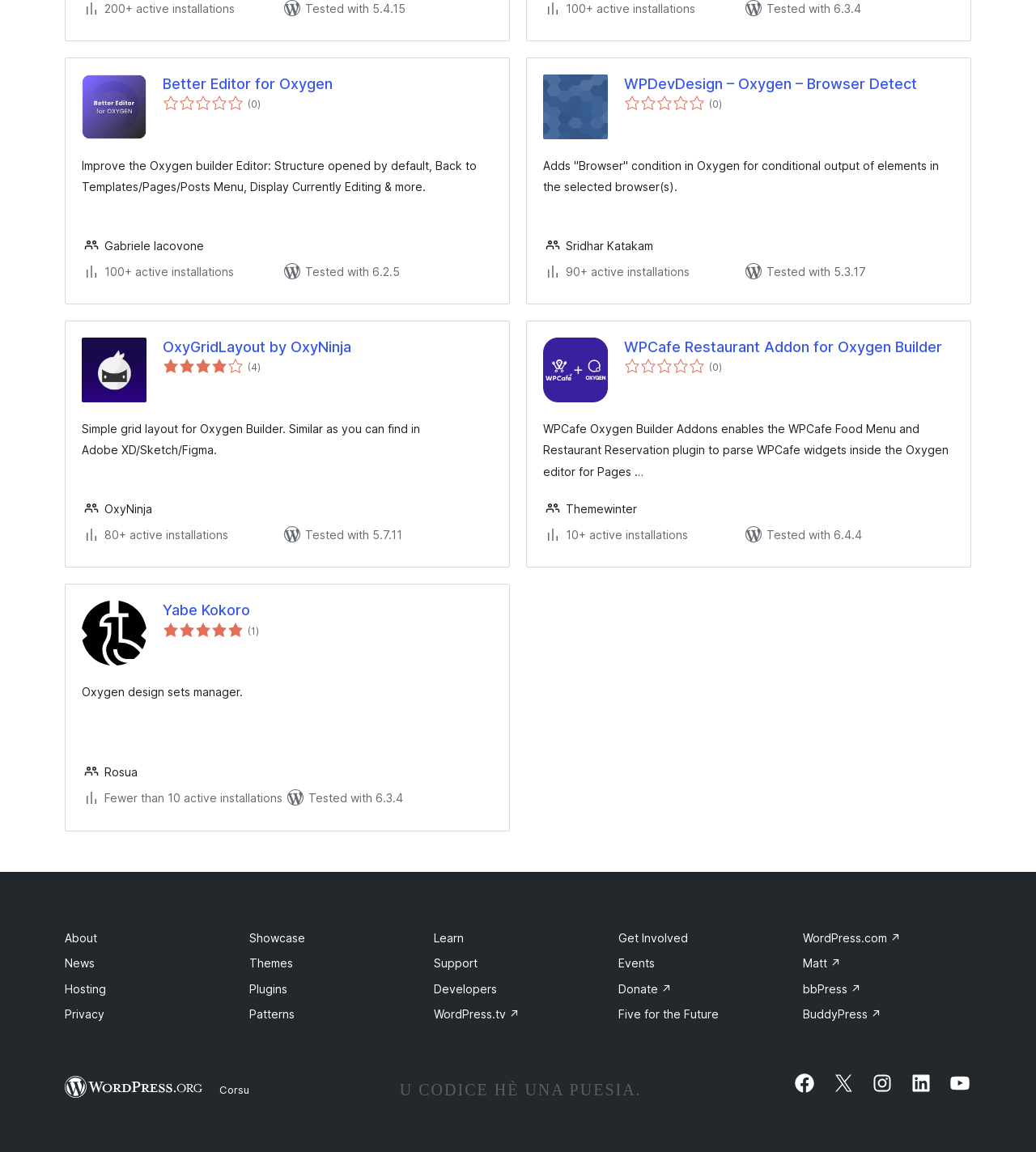Identify the bounding box coordinates of the section that should be clicked to achieve the task described: "Click on the 'Better Editor for Oxygen' link".

[0.157, 0.065, 0.476, 0.081]